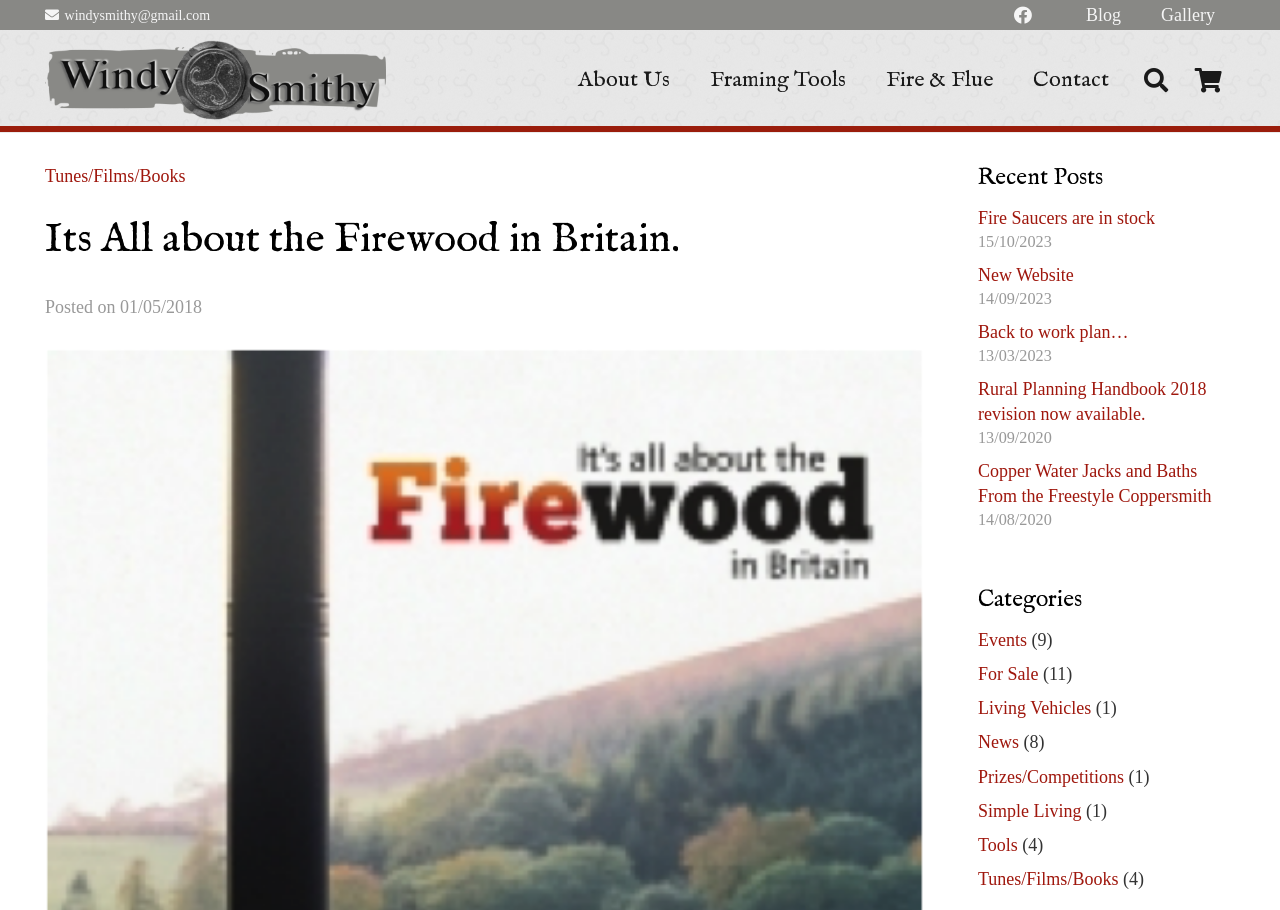Please answer the following question using a single word or phrase: 
How many categories are listed on the webpage?

9